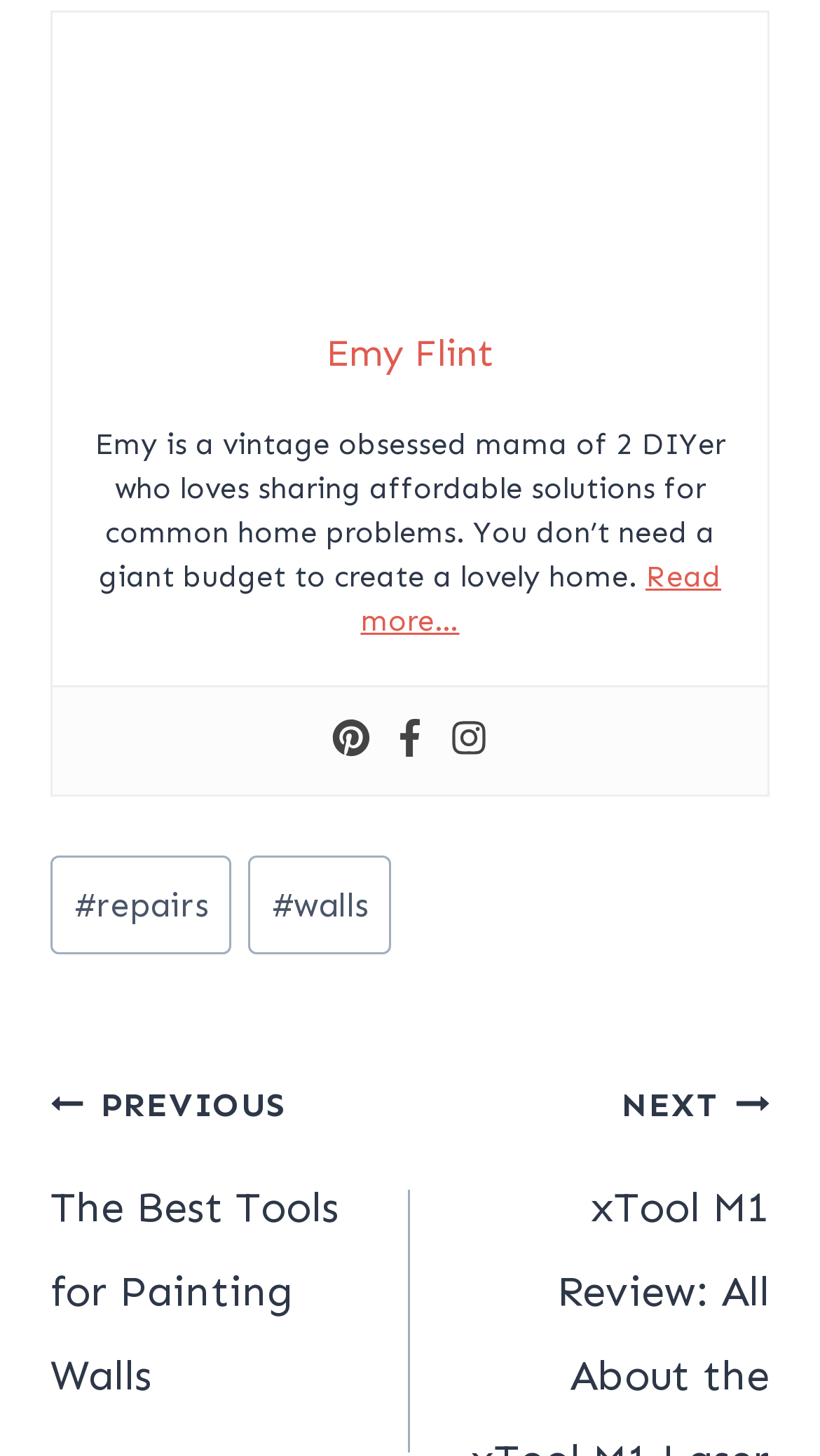Provide the bounding box coordinates for the area that should be clicked to complete the instruction: "view posts tagged with repairs".

[0.062, 0.588, 0.283, 0.655]